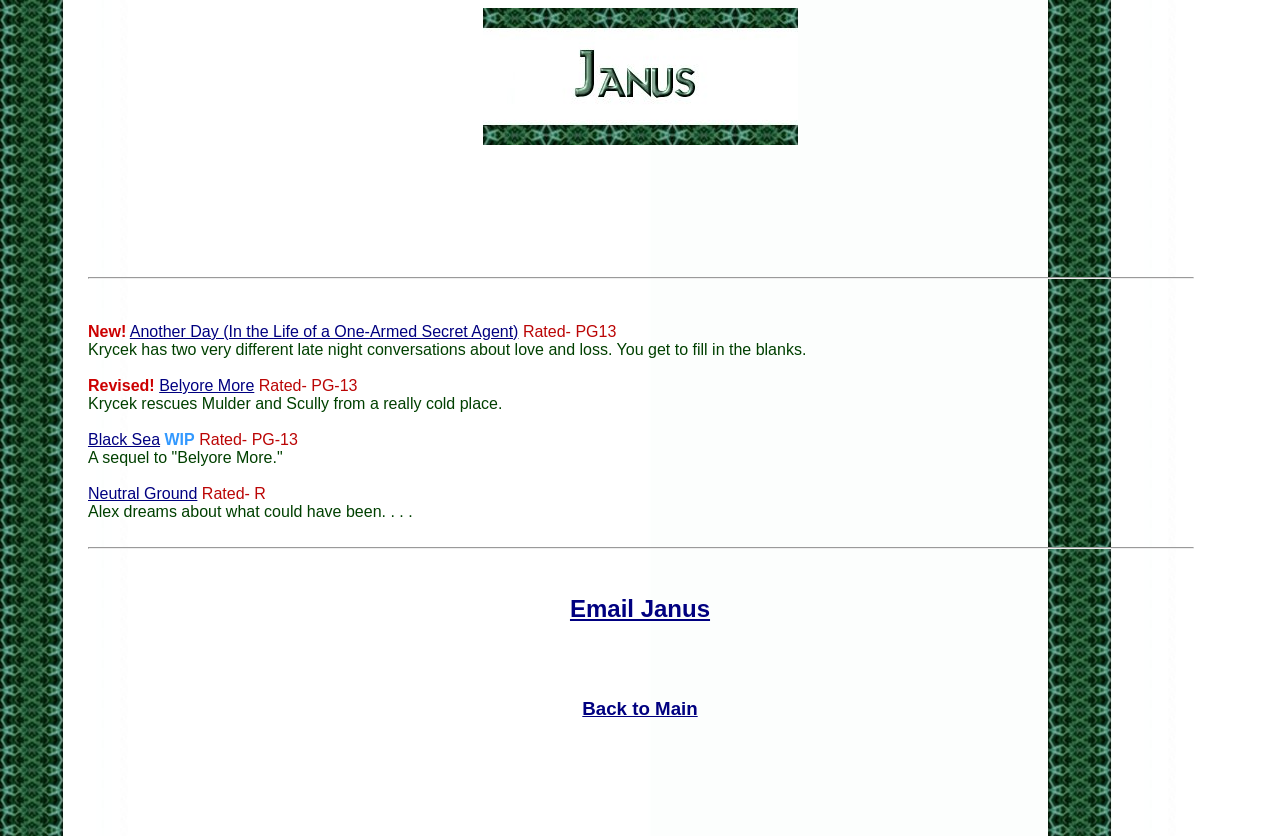Please answer the following question as detailed as possible based on the image: 
What is the theme of the story 'Neutral Ground'?

I read the description of the story 'Neutral Ground' and found the sentence 'Alex dreams about what could have been....'. This suggests that the theme of the story is about dreams.